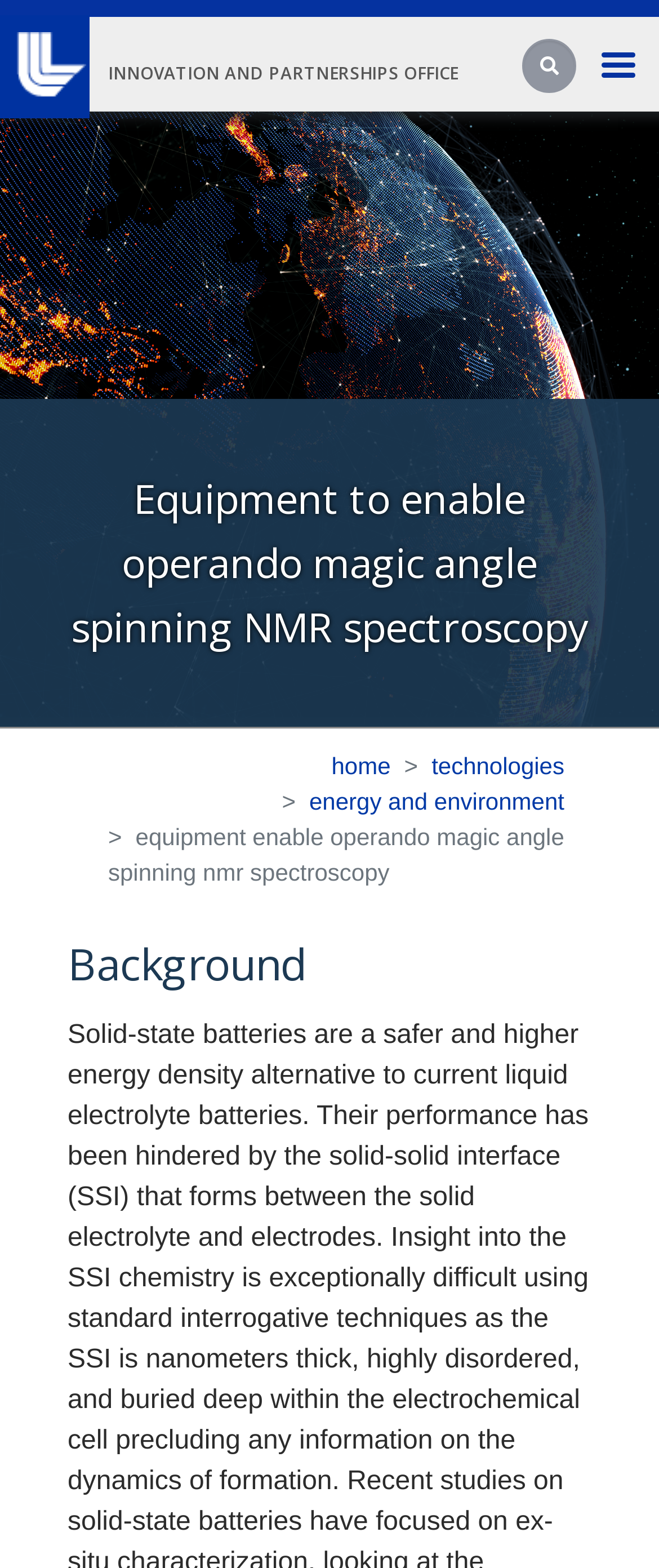Give a short answer using one word or phrase for the question:
How many links are in the breadcrumb navigation?

4